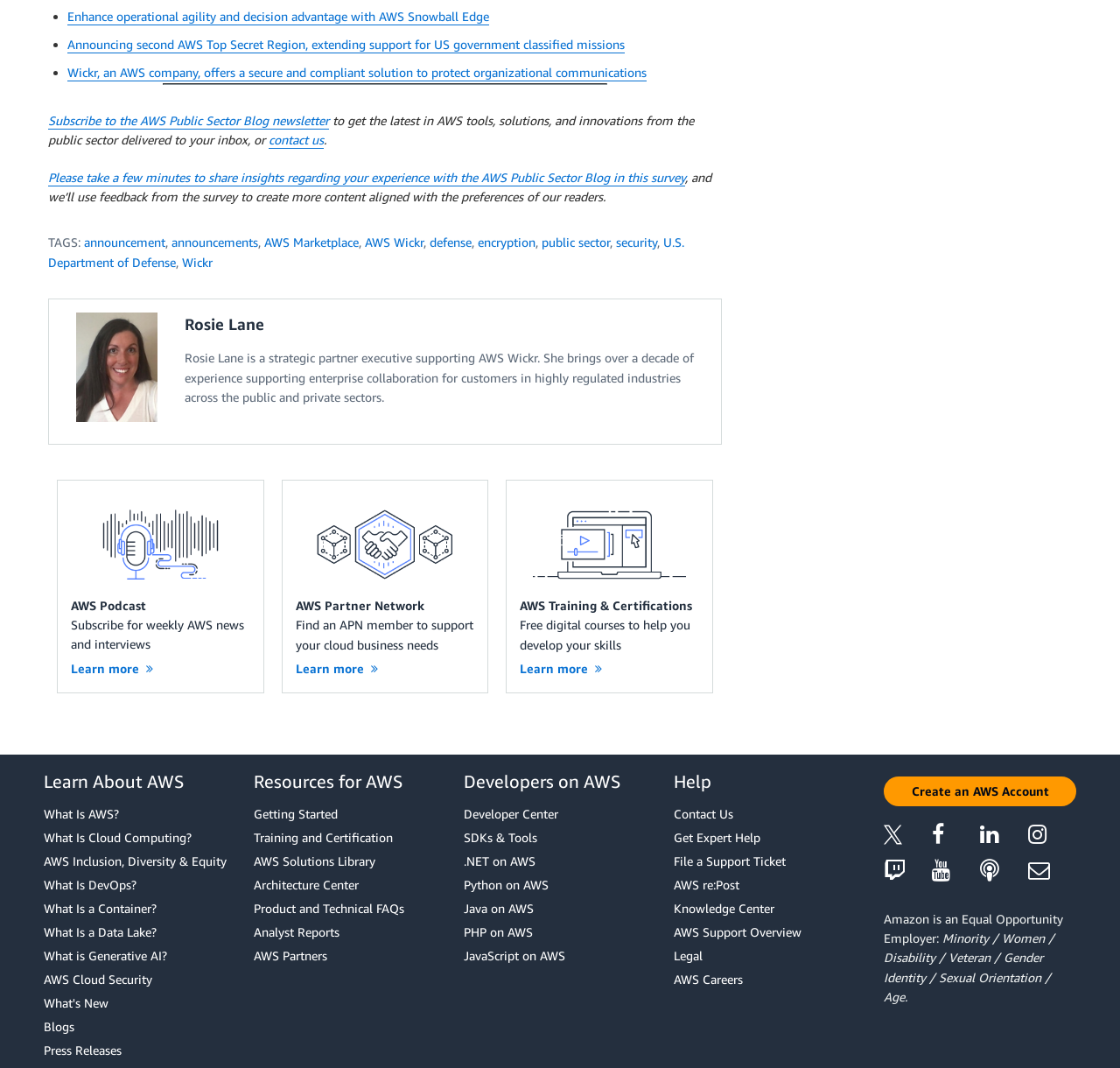Using the webpage screenshot and the element description announcements, determine the bounding box coordinates. Specify the coordinates in the format (top-left x, top-left y, bottom-right x, bottom-right y) with values ranging from 0 to 1.

[0.153, 0.22, 0.23, 0.234]